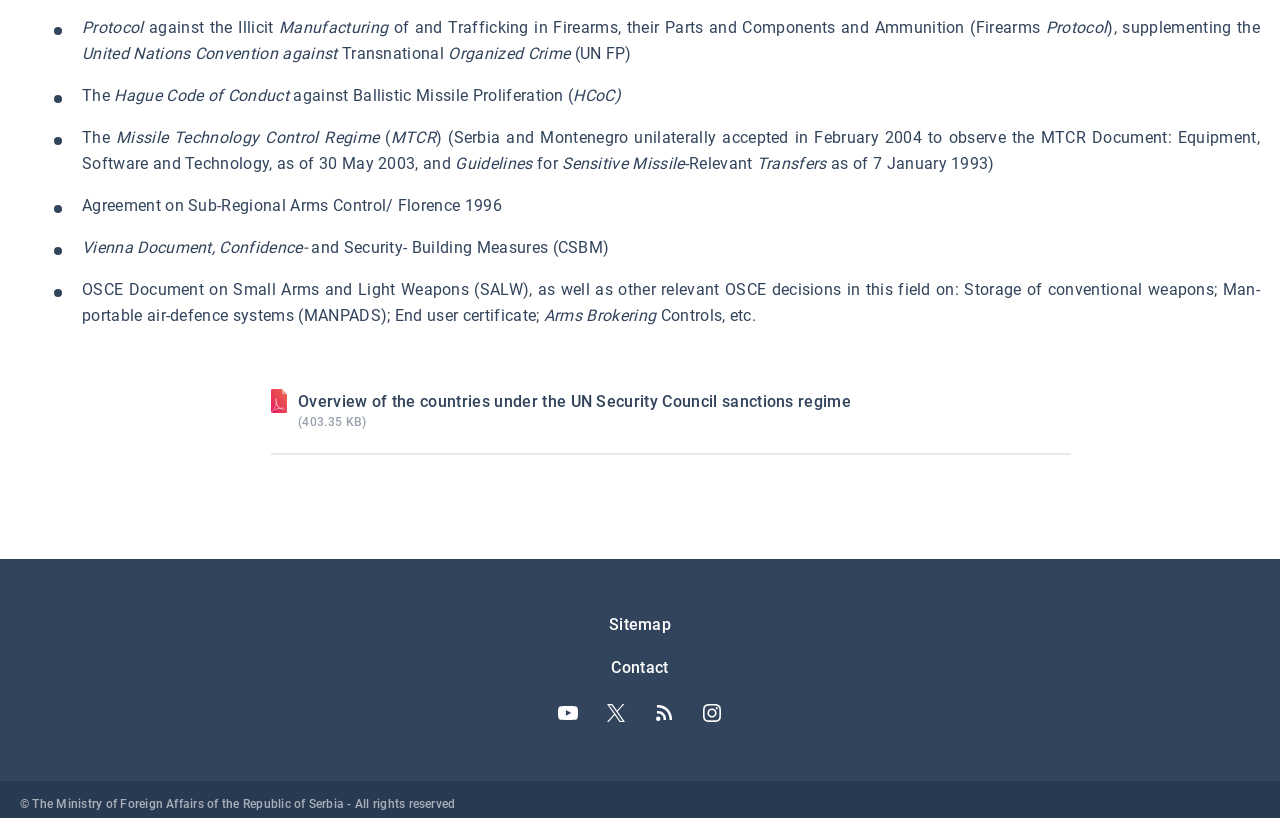Please answer the following question using a single word or phrase: Is there a link to a sitemap?

Yes